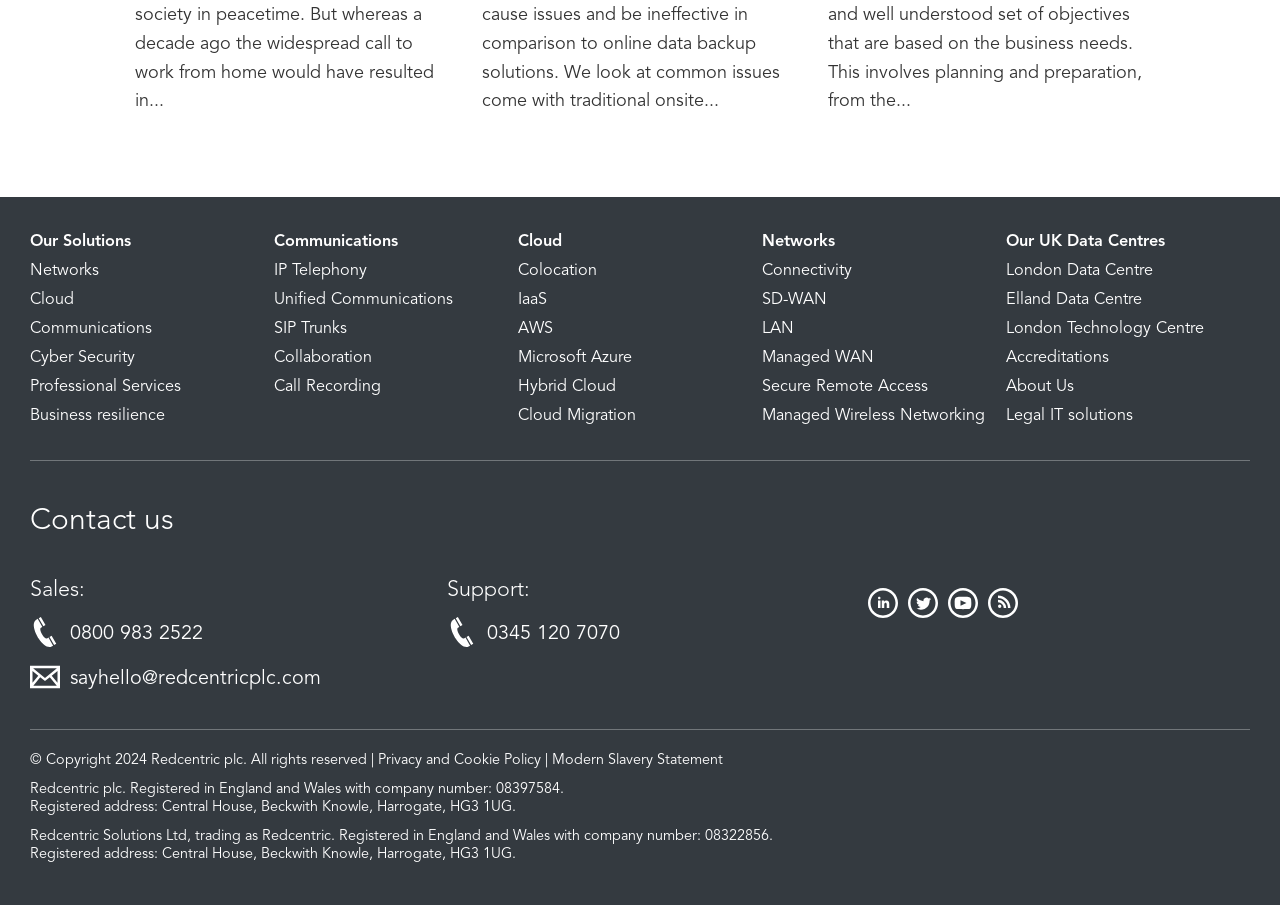Given the element description, predict the bounding box coordinates in the format (top-left x, top-left y, bottom-right x, bottom-right y), using floating point numbers between 0 and 1: Privacy and Cookie Policy

[0.295, 0.832, 0.423, 0.849]